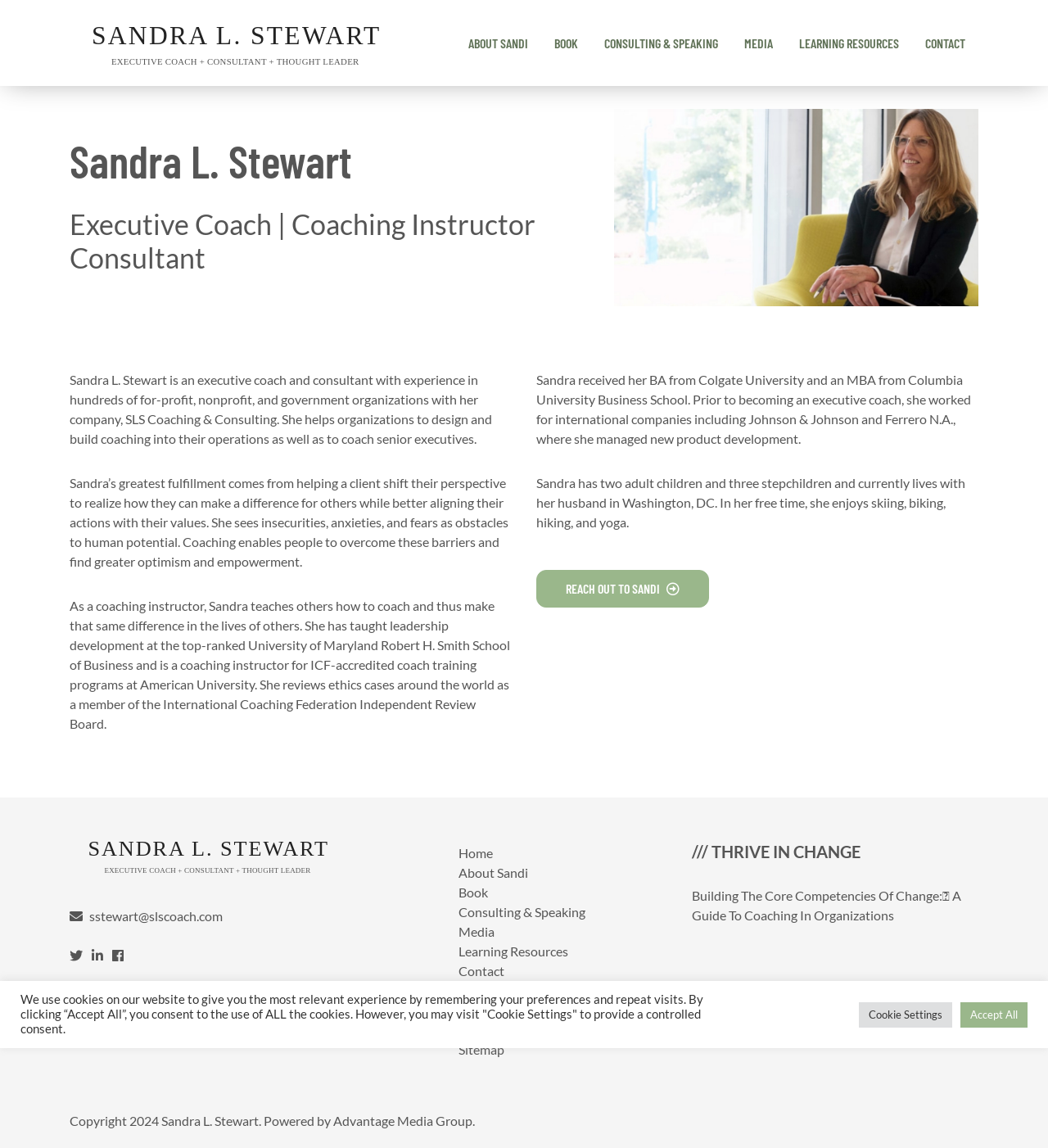Provide a single word or phrase to answer the given question: 
What is the topic of Sandra L. Stewart's book?

Building The Core Competencies Of Change